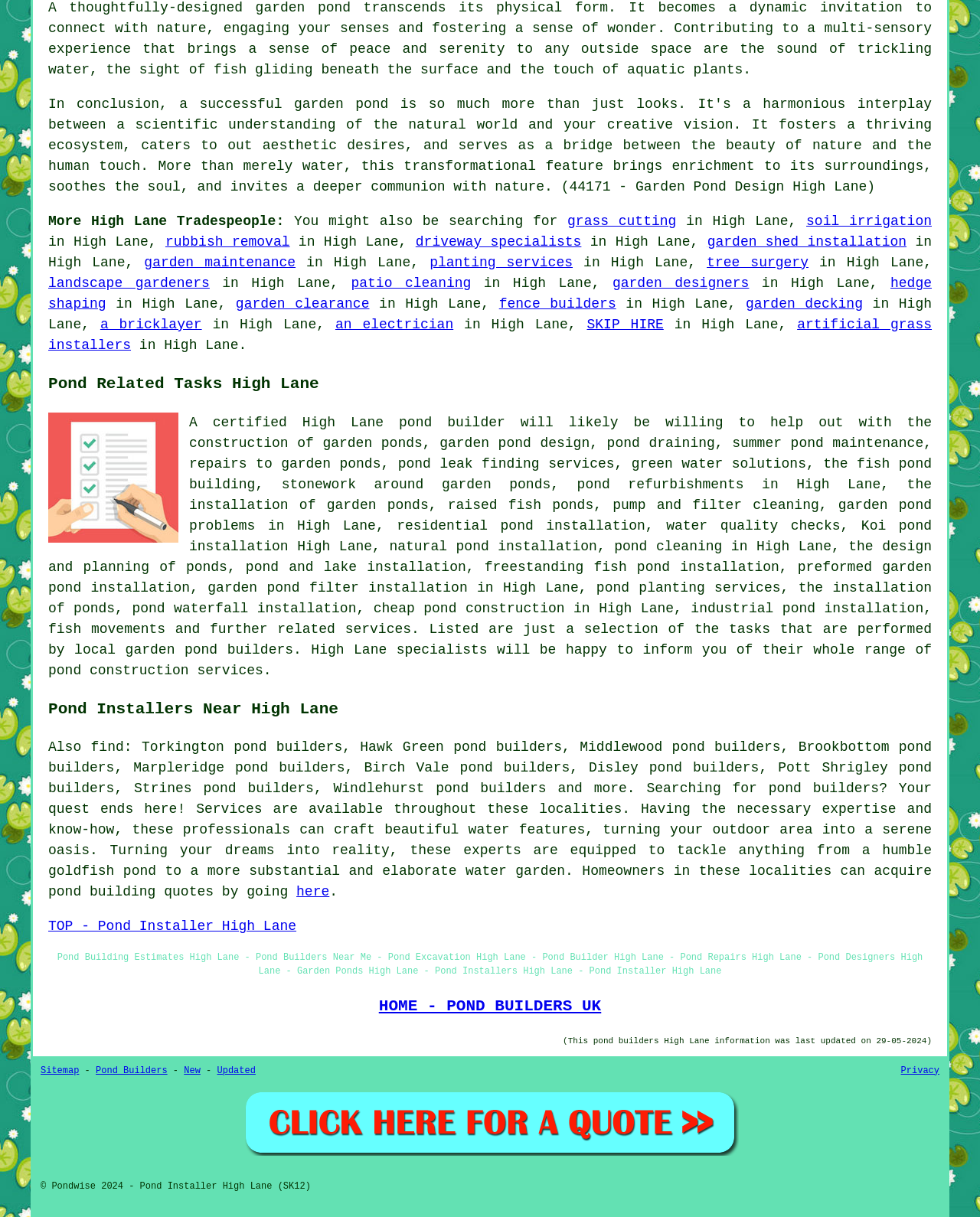What is the last updated date of the webpage information?
Look at the screenshot and give a one-word or phrase answer.

29-05-2024